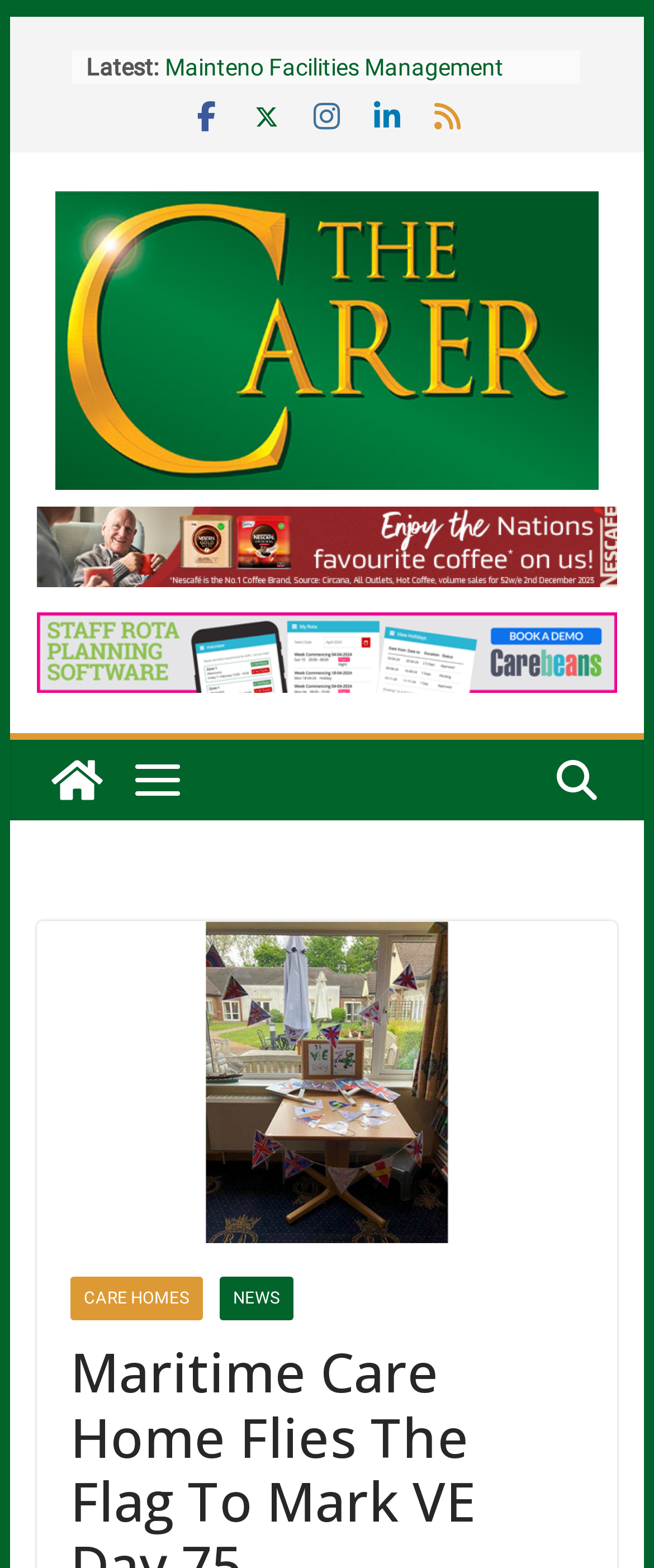Generate a thorough explanation of the webpage's elements.

The webpage is about a maritime charity and nursing care home, The Royal Alfred Seafarers' Society, commemorating VE Day 75. At the top, there is a "Skip to content" link, followed by a "Latest" section with a list of links to various articles, including "Policies And Procedures Within Social Care", "Mainteno Facilities Management Software", and "Resident Couple At Stainton Home Celebrate 65th Wedding Anniversary". 

Below the list, there are five social media links, represented by icons, aligned horizontally. To the right of these icons, there is a large logo of "The Carer" with a Chrome logo embedded within it. 

On the left side of the page, there are three complementary sections, each containing a logo and a link to a different company: Nestle, carebeans, and The Carer. 

Further down, there is a section with a large image, and below it, there are two links: "CARE HOMES" and "NEWS", which are likely navigation links to other sections of the website.